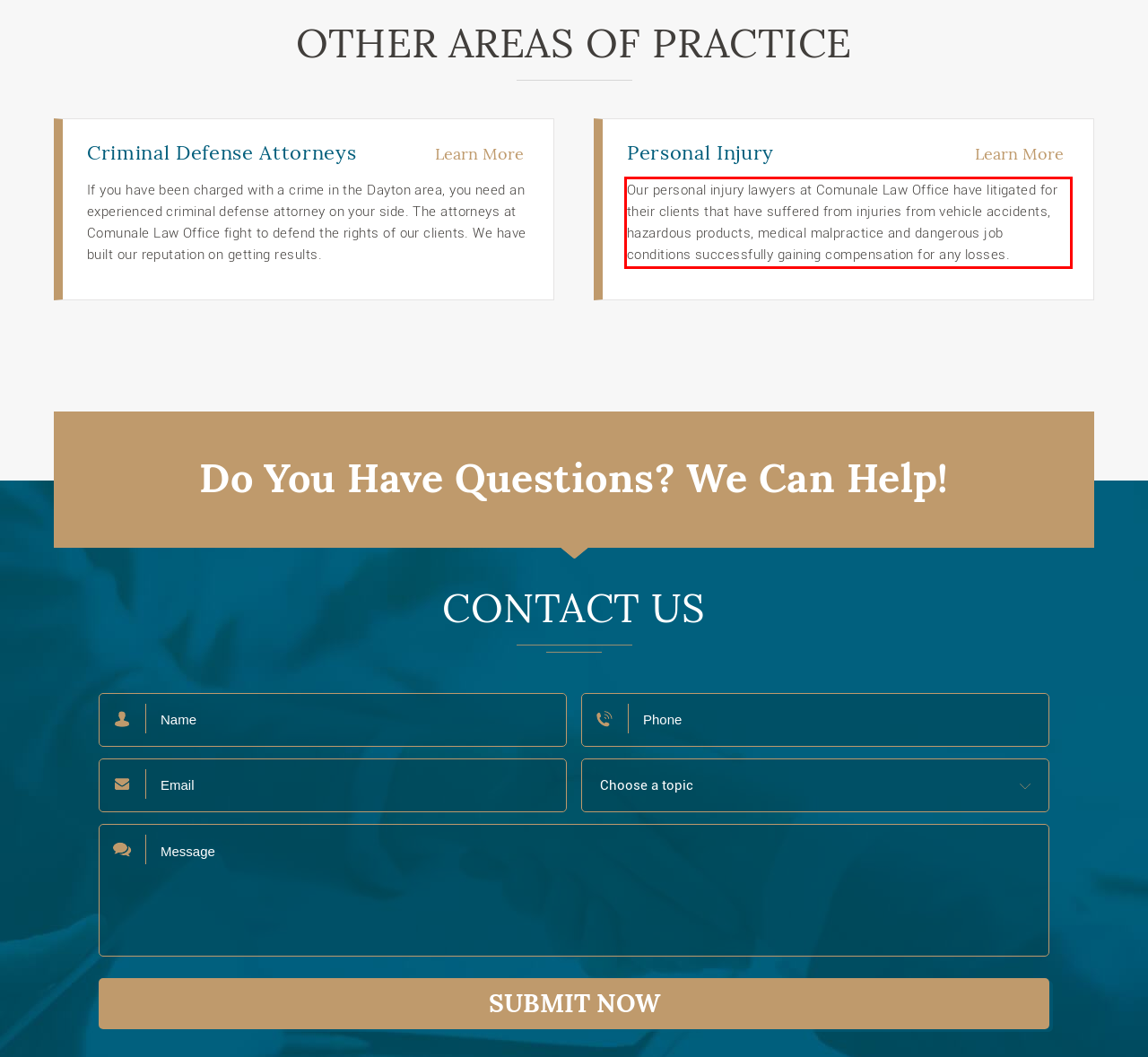Please identify and extract the text from the UI element that is surrounded by a red bounding box in the provided webpage screenshot.

Our personal injury lawyers at Comunale Law Office have litigated for their clients that have suffered from injuries from vehicle accidents, hazardous products, medical malpractice and dangerous job conditions successfully gaining compensation for any losses.